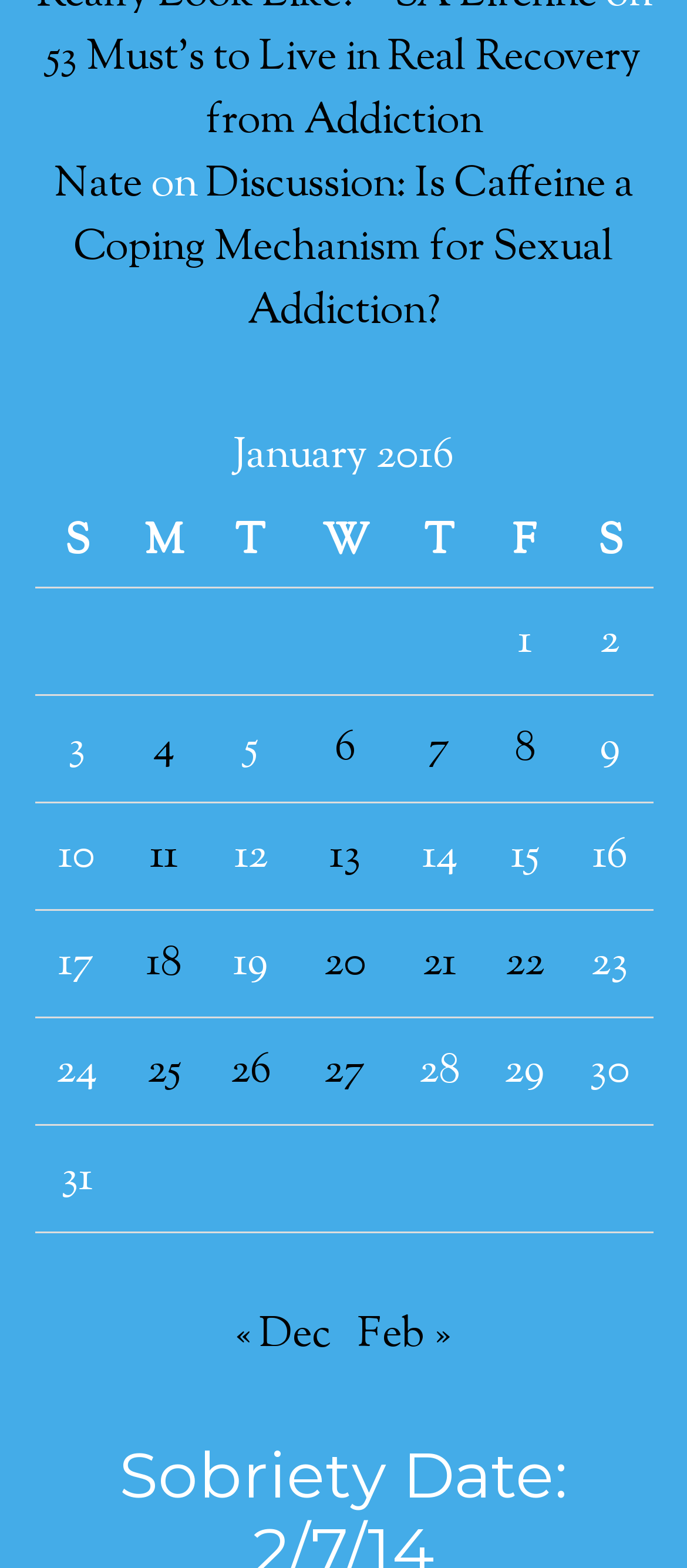What is the navigation option to the right of 'Previous and next months'?
Provide a fully detailed and comprehensive answer to the question.

The navigation section has a link 'Feb »' to the right of 'Previous and next months', which can be found by looking at the link elements within the navigation element.